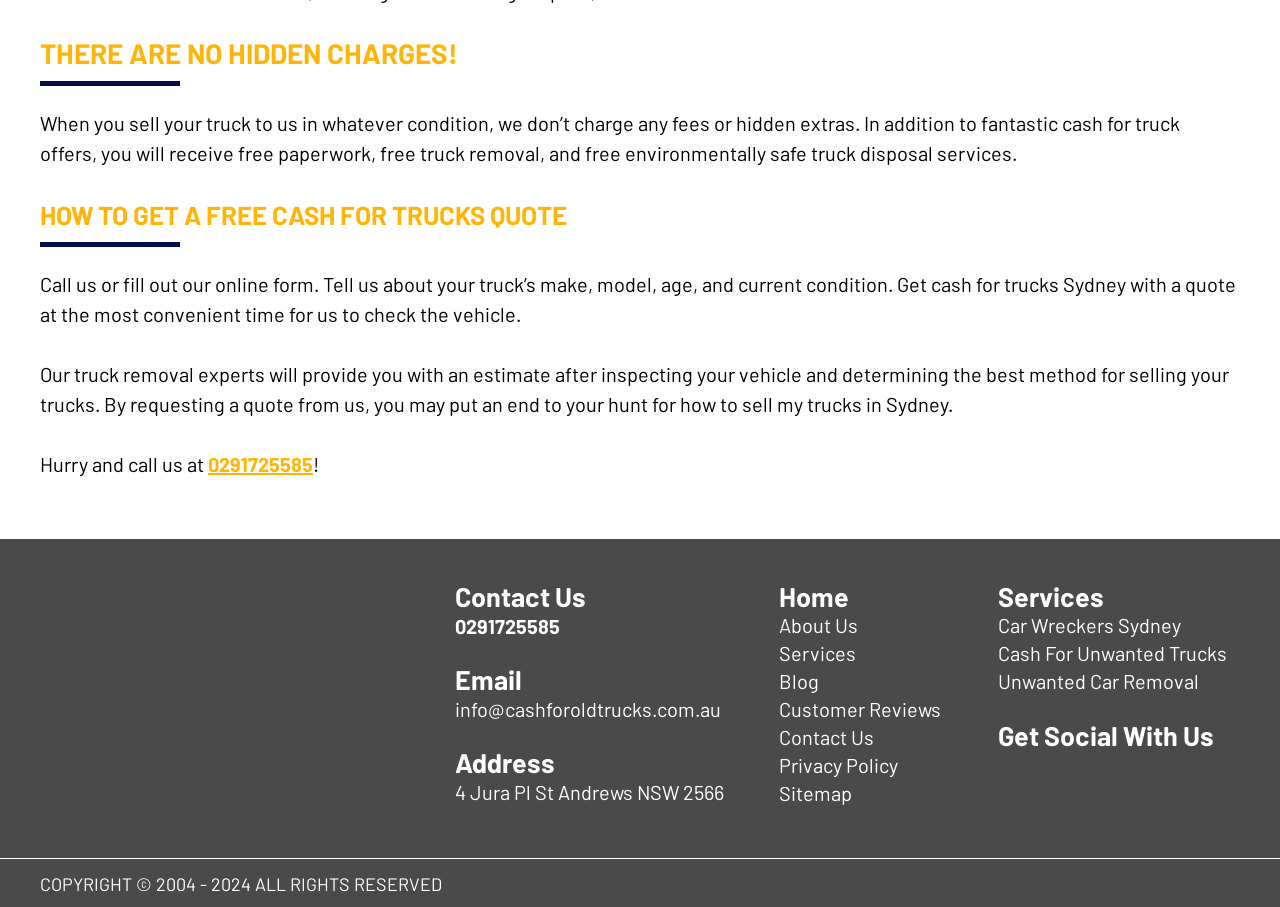Locate the bounding box coordinates for the element described below: "Car Wreckers Sydney". The coordinates must be four float values between 0 and 1, formatted as [left, top, right, bottom].

[0.779, 0.676, 0.922, 0.702]